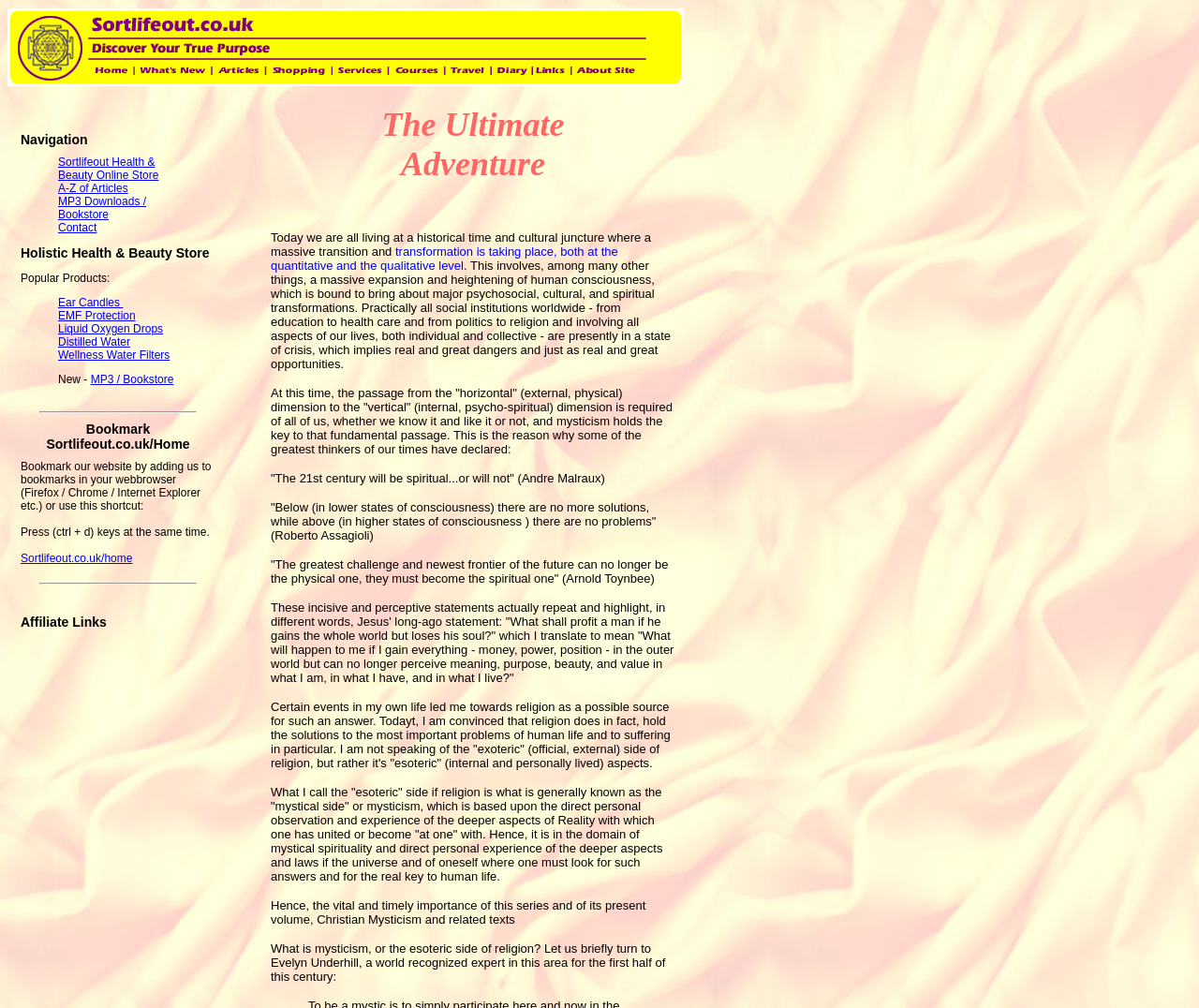Point out the bounding box coordinates of the section to click in order to follow this instruction: "Explore the 'MP3 Downloads / Bookstore'".

[0.048, 0.193, 0.122, 0.219]